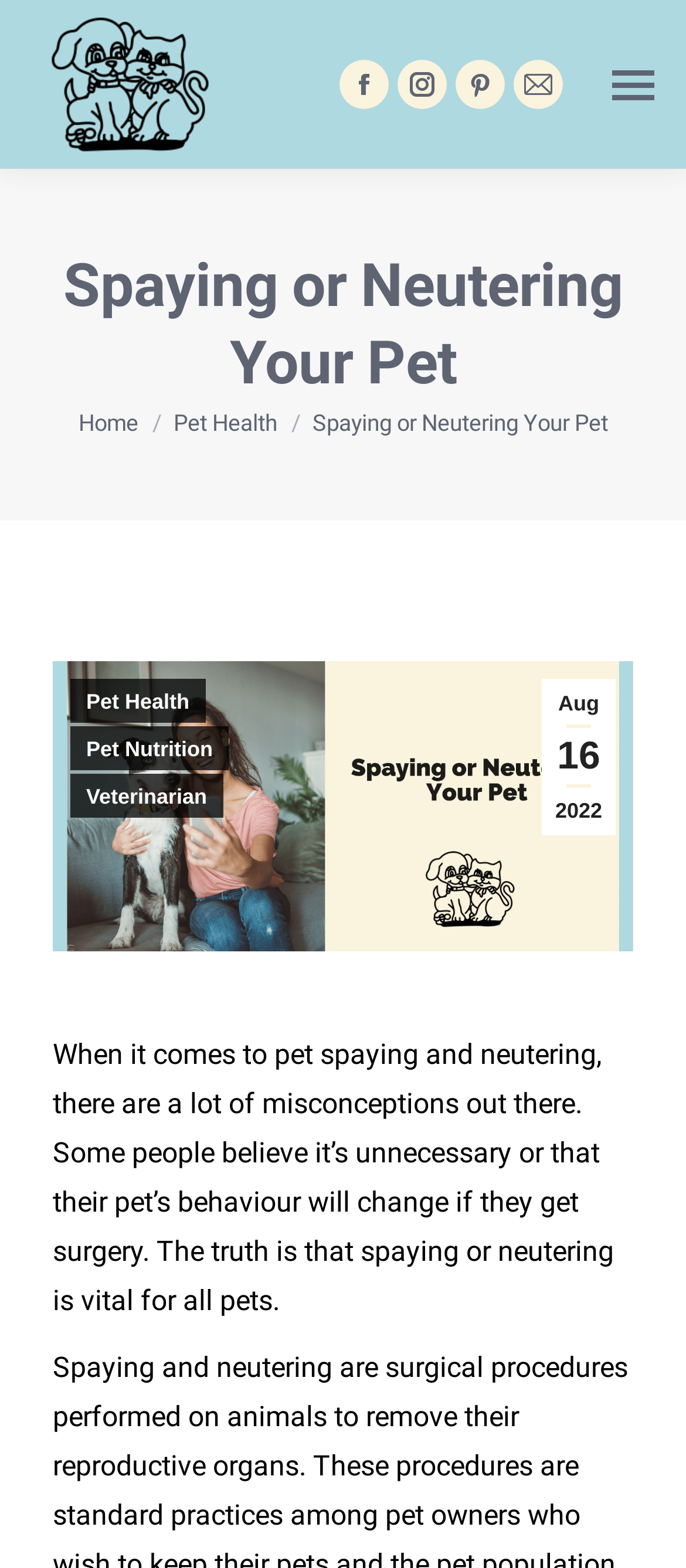Identify the bounding box coordinates of the clickable region necessary to fulfill the following instruction: "View Pet Health page". The bounding box coordinates should be four float numbers between 0 and 1, i.e., [left, top, right, bottom].

[0.253, 0.261, 0.404, 0.278]